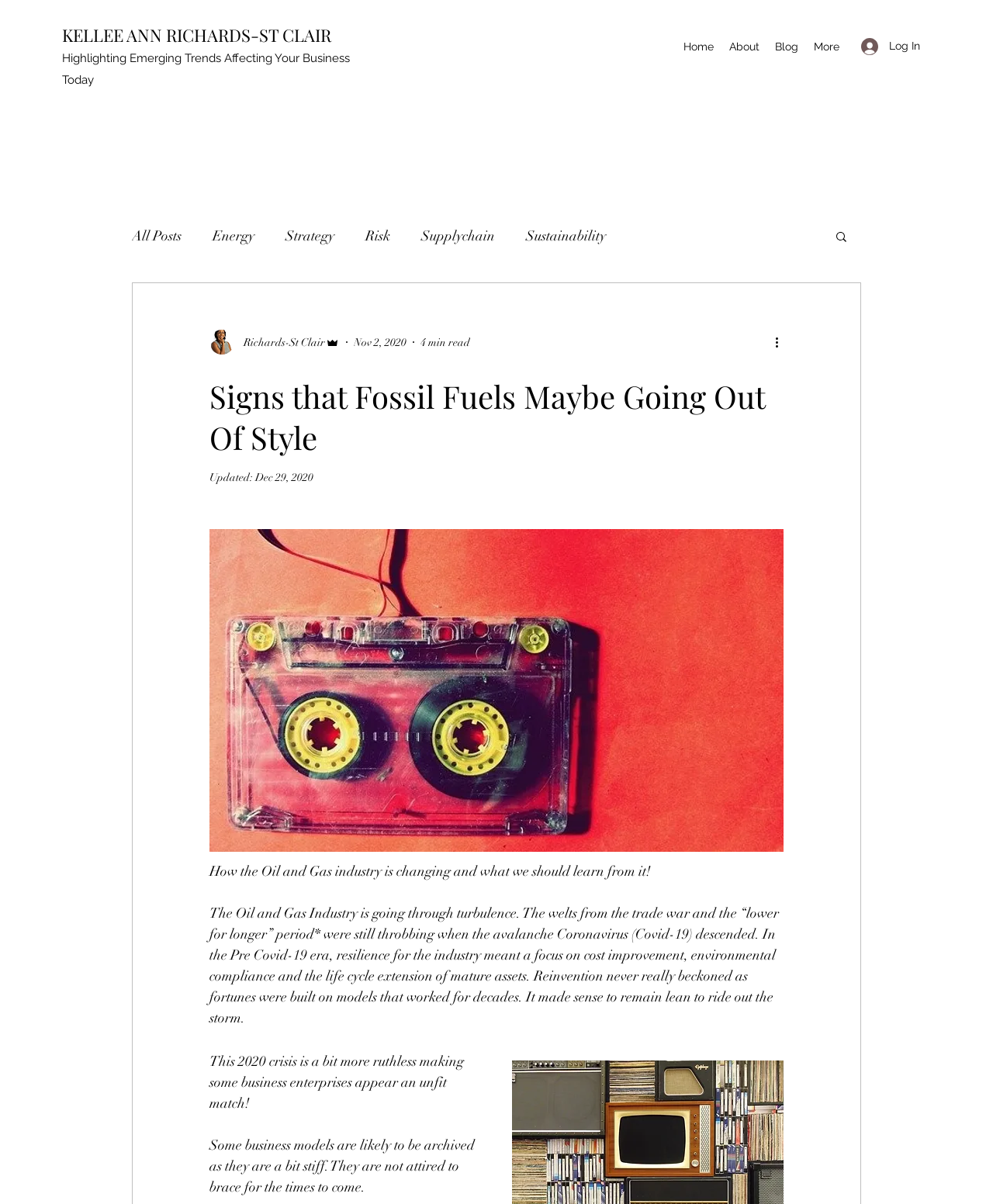Find the bounding box of the UI element described as: "Home". The bounding box coordinates should be given as four float values between 0 and 1, i.e., [left, top, right, bottom].

[0.68, 0.029, 0.727, 0.048]